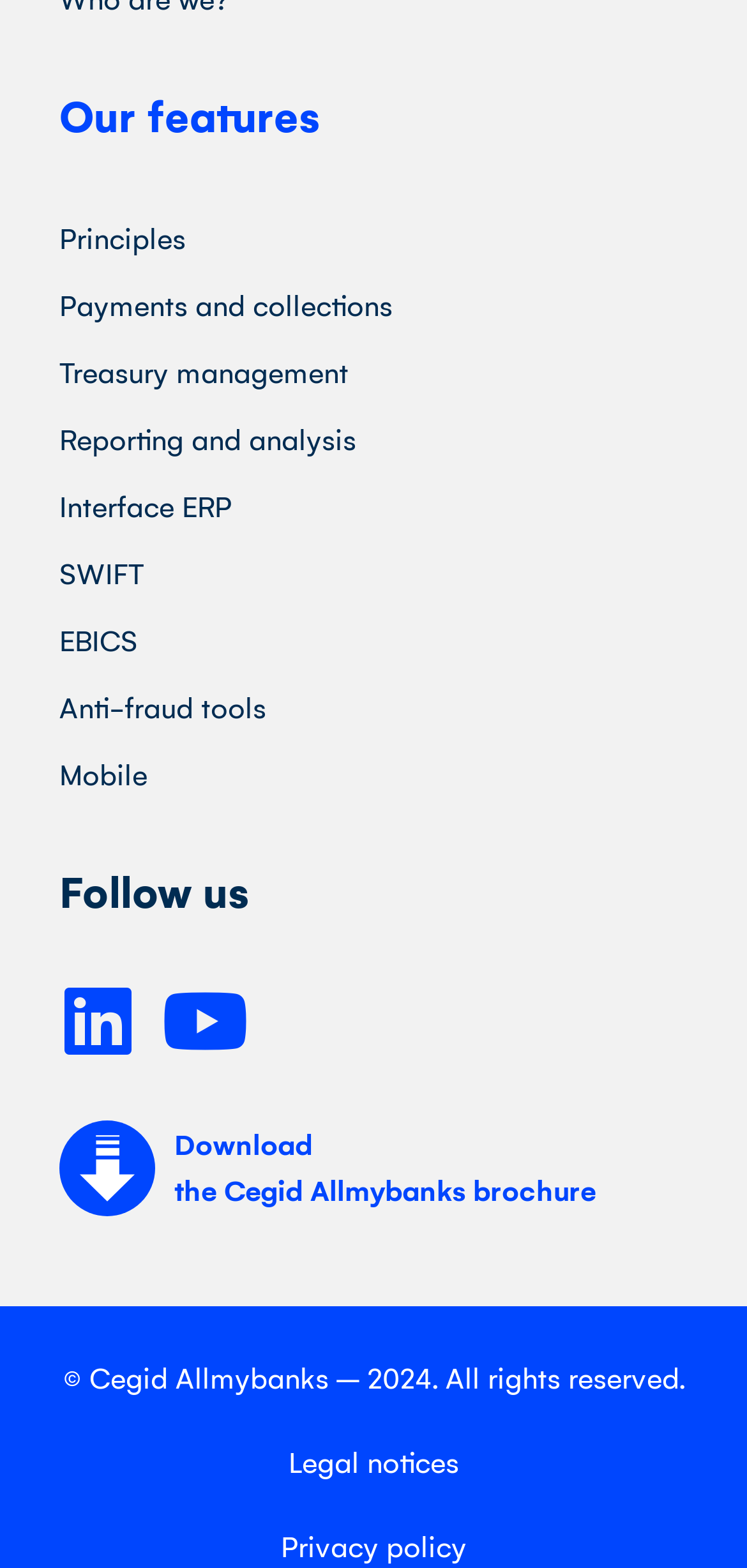Pinpoint the bounding box coordinates for the area that should be clicked to perform the following instruction: "Click on Principles".

[0.079, 0.133, 0.921, 0.175]